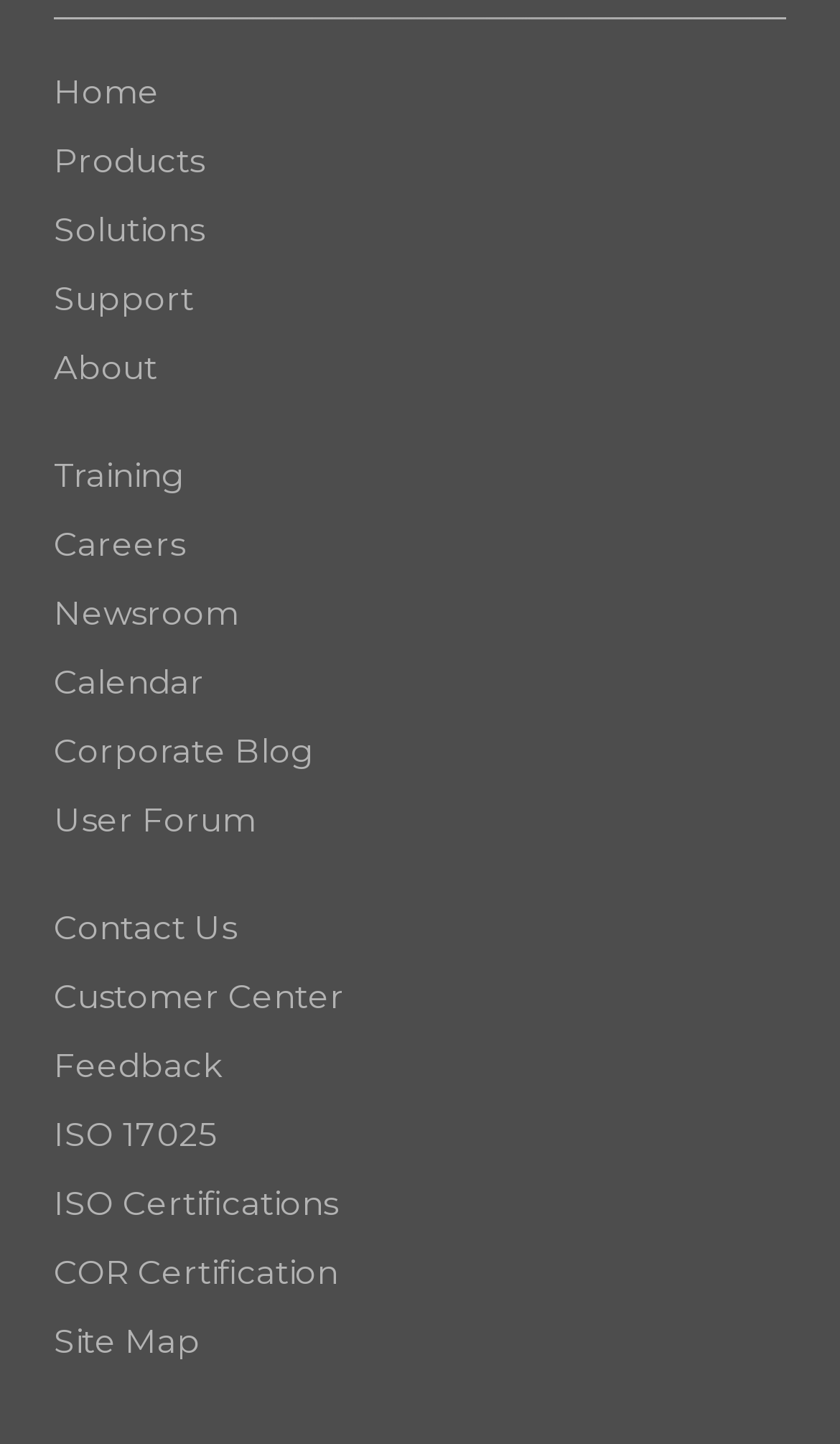Provide a short answer to the following question with just one word or phrase: What is the second link in the top navigation bar?

Products